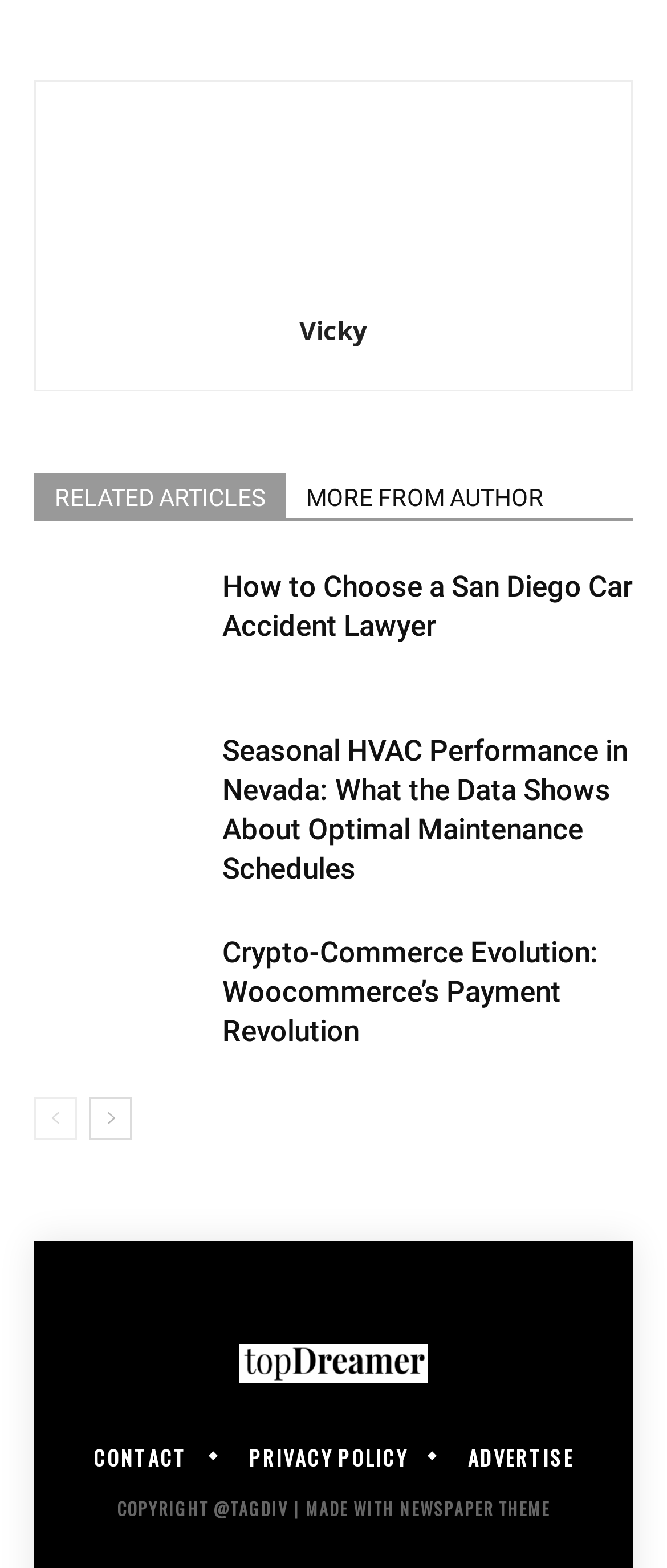Analyze the image and answer the question with as much detail as possible: 
What is the logo of the website?

The logo of the website is an image with the text 'TAGDIV' and is located at the bottom of the webpage with the bounding box coordinates [0.359, 0.857, 0.641, 0.882].